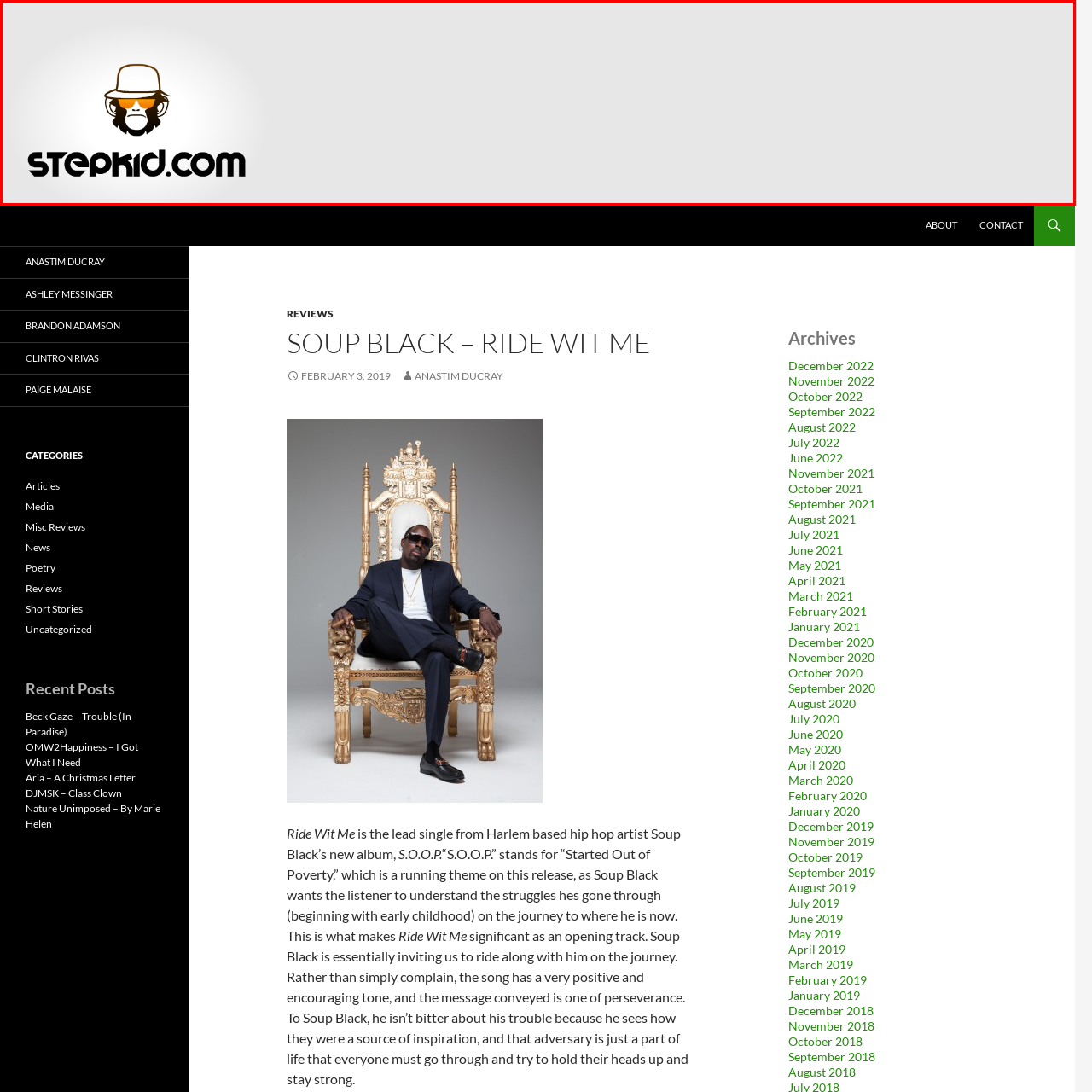Please provide a comprehensive caption for the image highlighted in the red box.

The image features the logo of Stepkid Magazine, prominently showcasing a stylized monkey character donned with a hat and sunglasses. The playful design reflects the magazine's vibrant and eclectic style, catering to a creative audience. Below the character, the name "STEPKID.COM" is displayed in bold, modern typography, emphasizing the magazine's digital presence. The background consists of a light gray shade, allowing the logo to stand out strikingly, embodying a sense of innovative and youthful energy, fitting for a publication that likely focuses on contemporary culture and lifestyle.